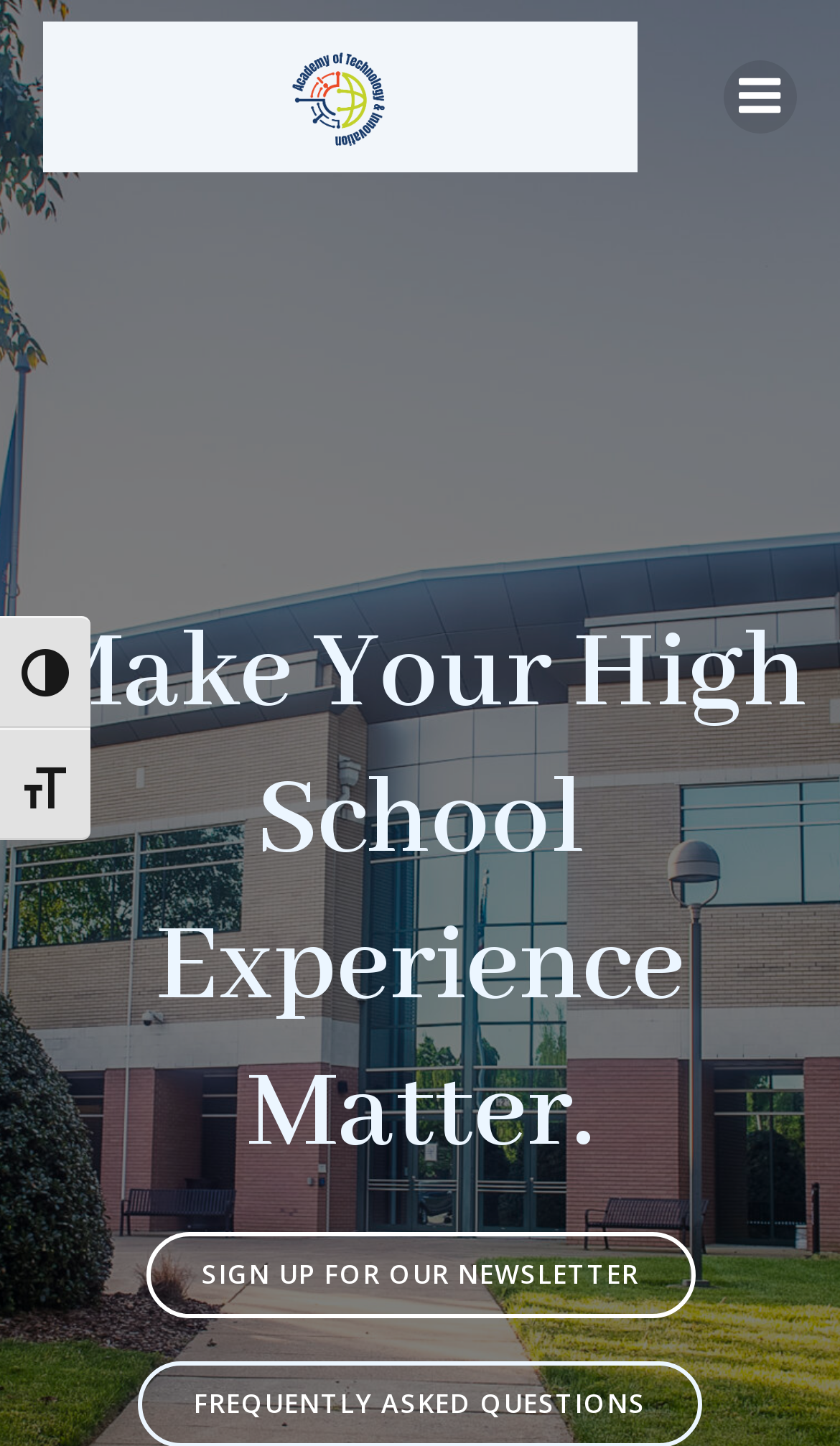Ascertain the bounding box coordinates for the UI element detailed here: "Sign Up for Our Newsletter". The coordinates should be provided as [left, top, right, bottom] with each value being a float between 0 and 1.

[0.173, 0.852, 0.827, 0.912]